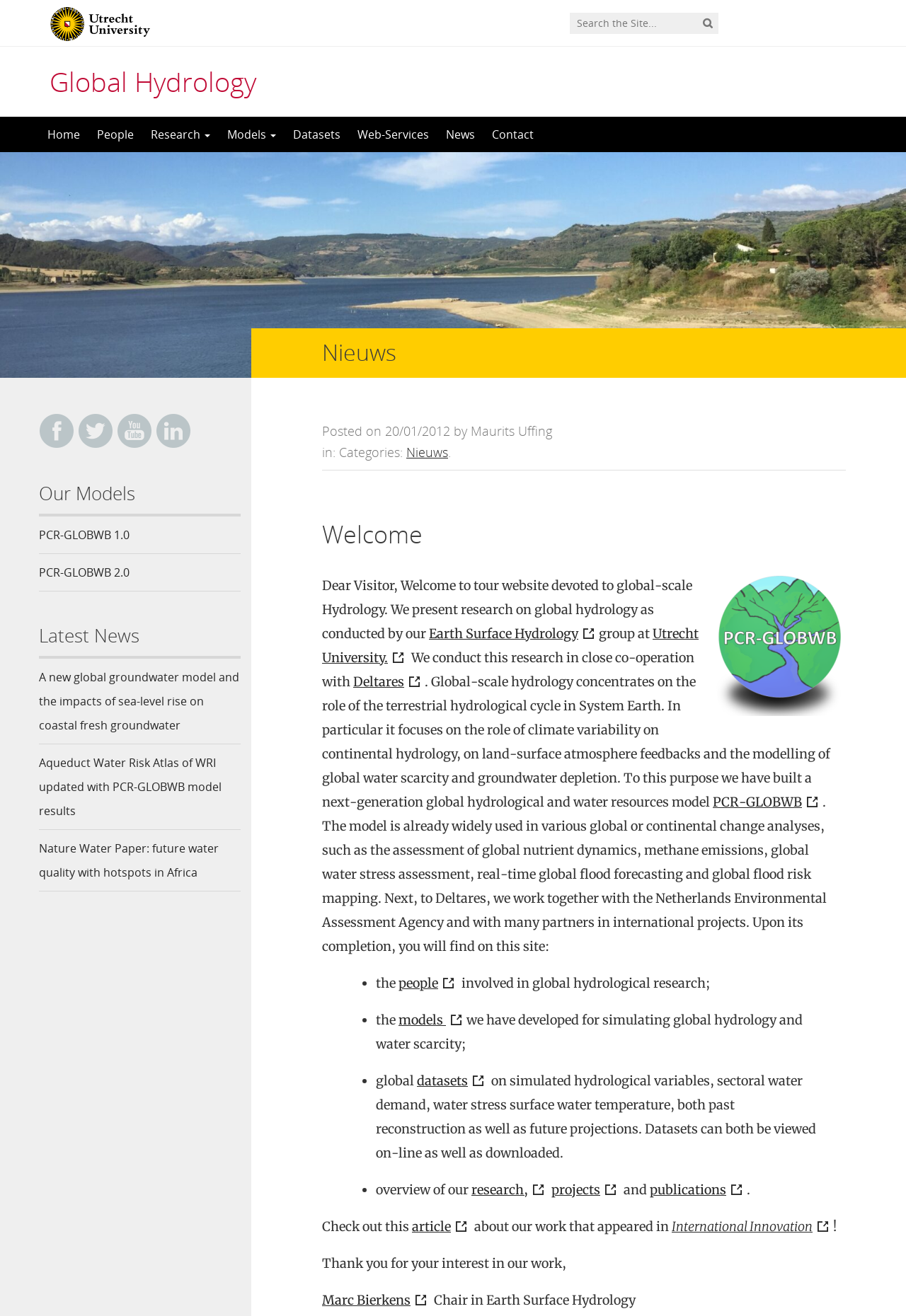Can you find the bounding box coordinates for the element to click on to achieve the instruction: "Visit the Facebook page"?

[0.043, 0.32, 0.082, 0.333]